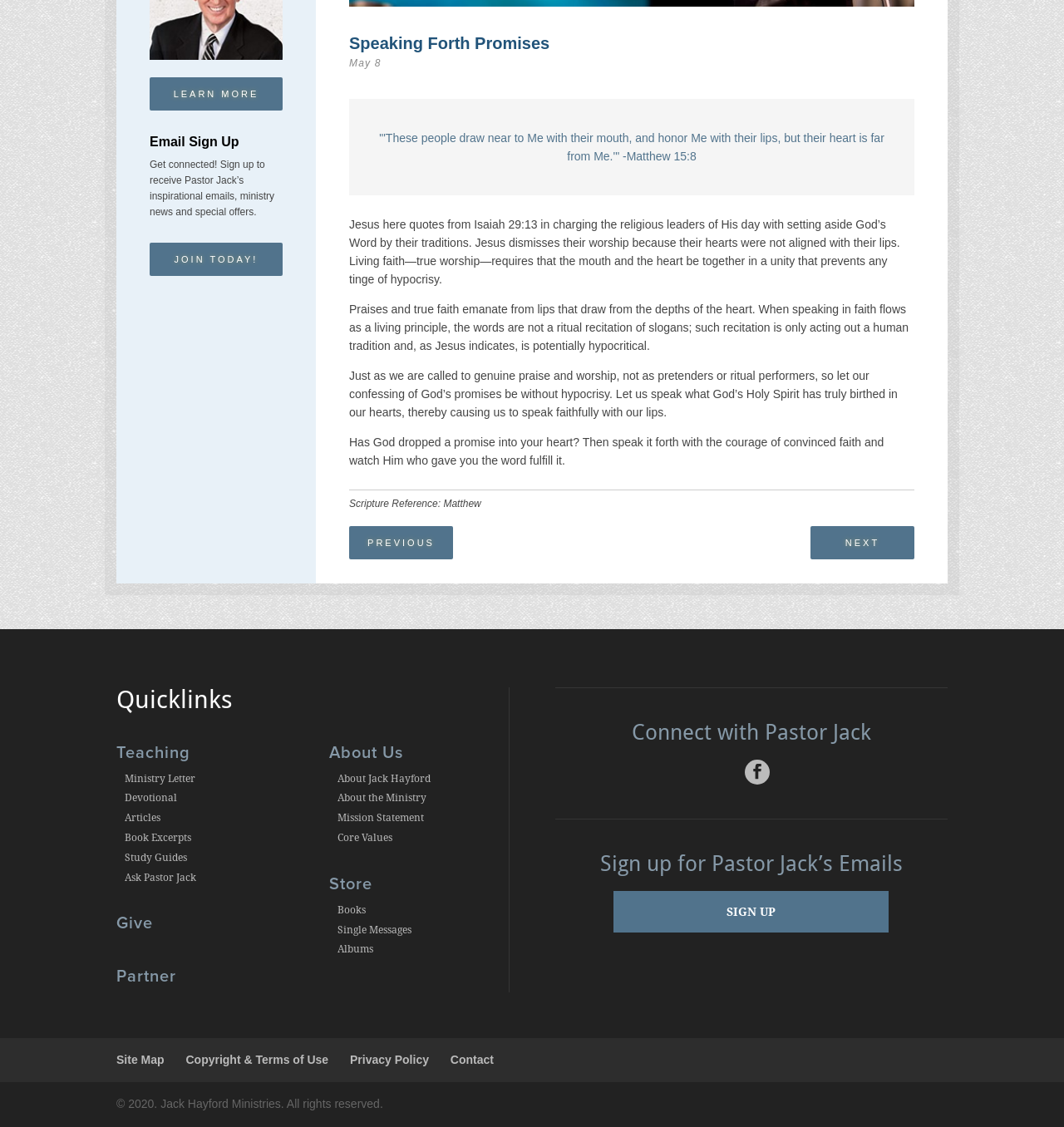Locate the bounding box of the UI element defined by this description: "Copyright & Terms of Use". The coordinates should be given as four float numbers between 0 and 1, formatted as [left, top, right, bottom].

[0.175, 0.934, 0.309, 0.946]